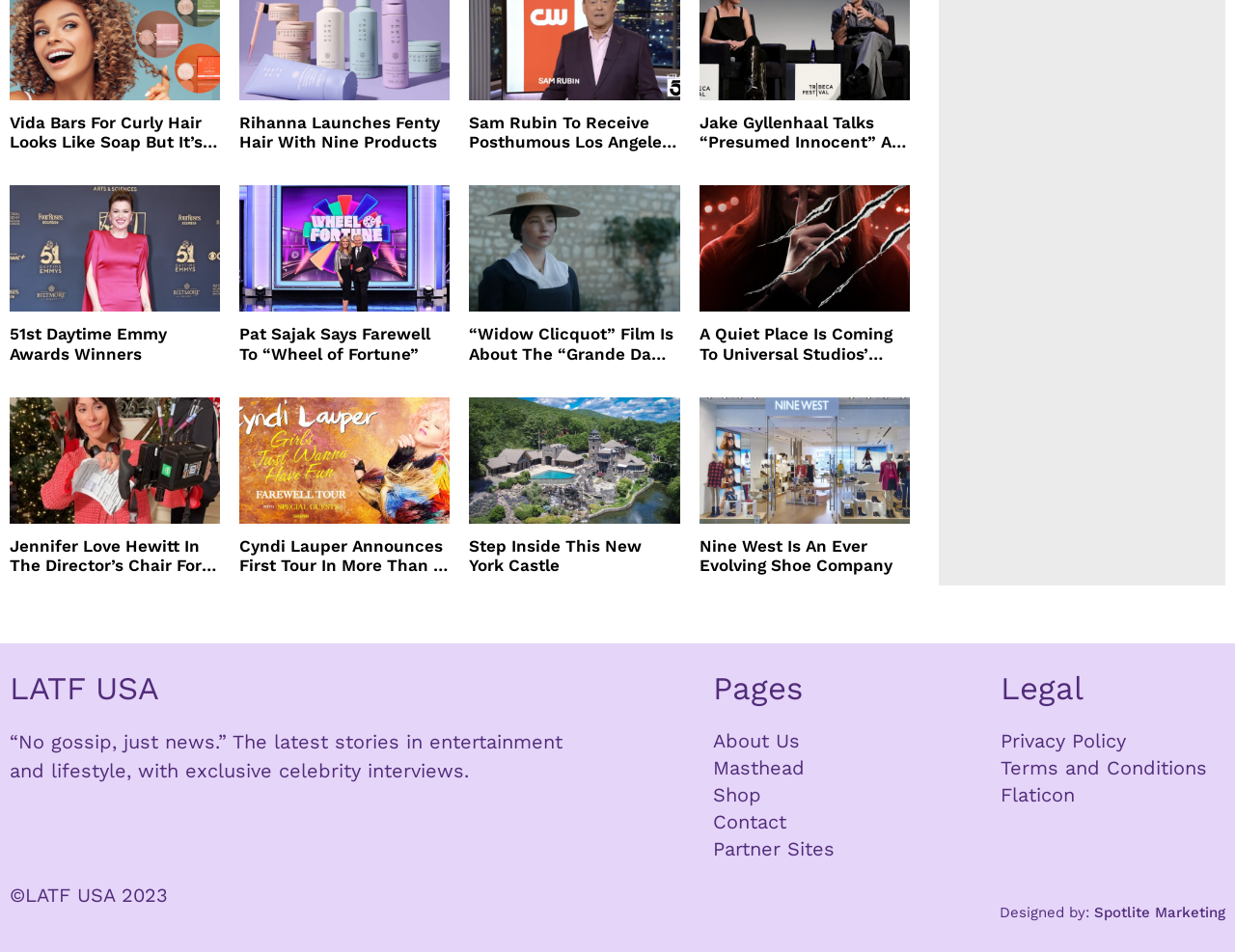Examine the screenshot and answer the question in as much detail as possible: What is the name of the champagne brand mentioned in the article?

I found the answer by reading the heading '“Widow Clicquot” Film Is About The “Grande Dame of Champagne”' which is located in one of the article sections of the webpage.